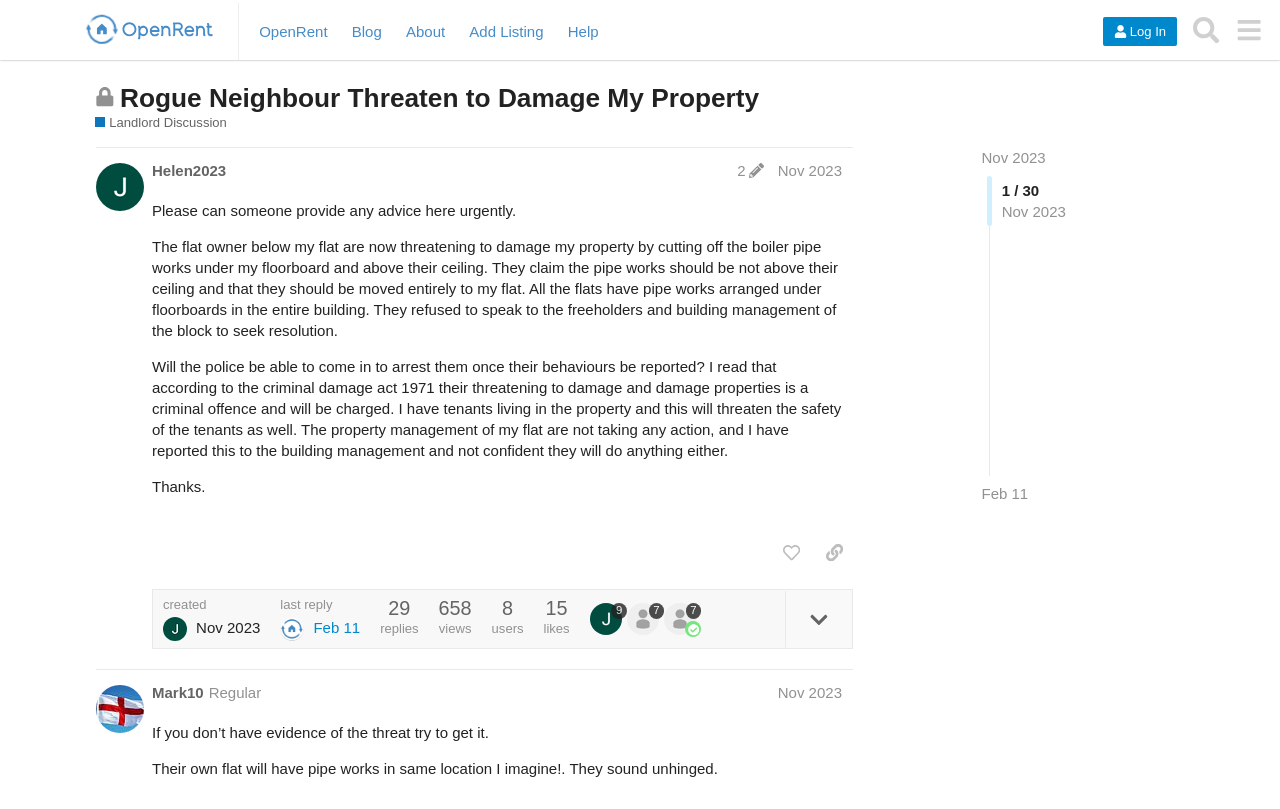Locate the bounding box coordinates of the element to click to perform the following action: 'Click on the 'Log In' button'. The coordinates should be given as four float values between 0 and 1, in the form of [left, top, right, bottom].

[0.862, 0.021, 0.92, 0.057]